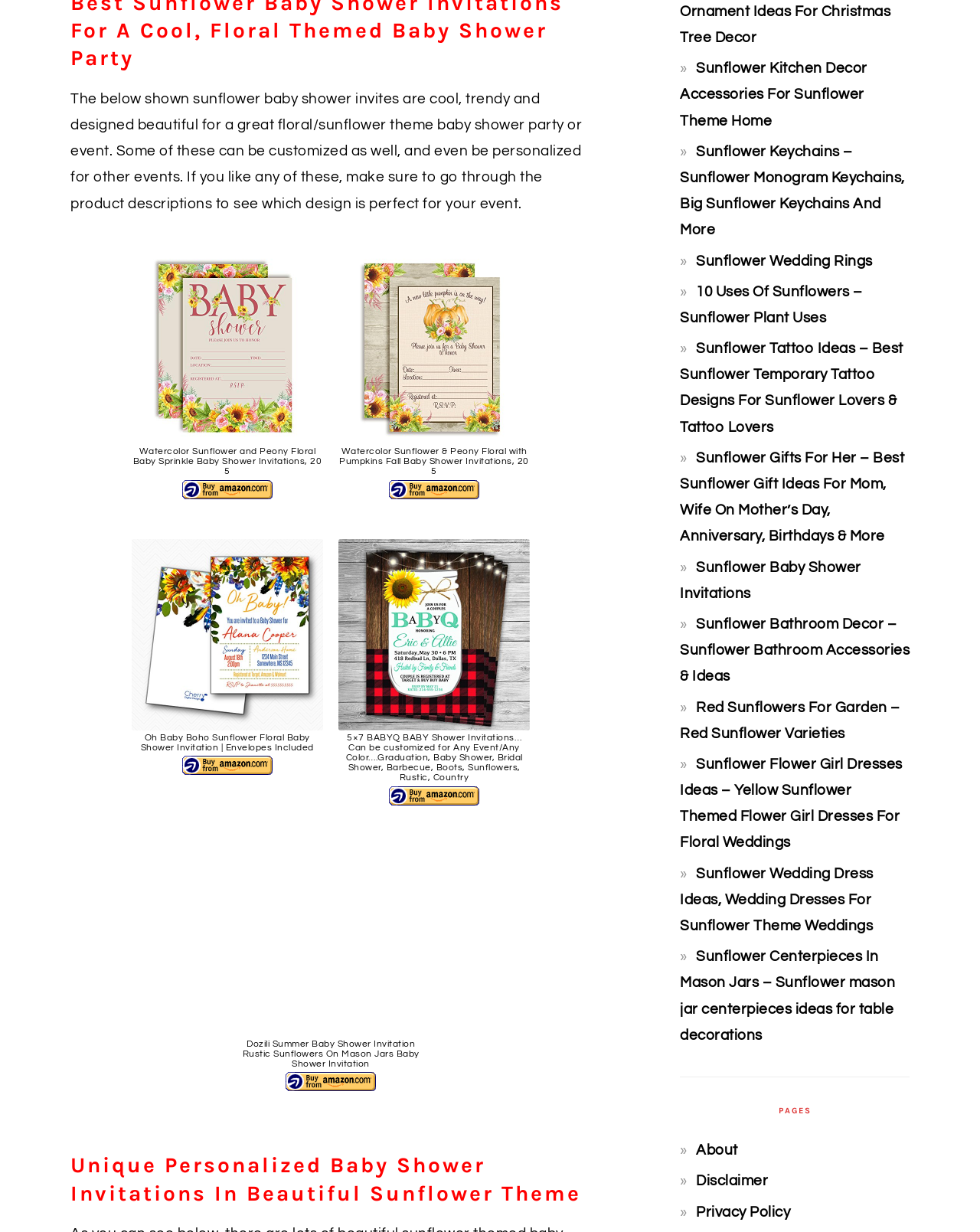Determine the bounding box coordinates of the clickable region to follow the instruction: "View Watercolor Sunflower and Peony Floral Baby Sprinkle Baby Shower Invitations".

[0.134, 0.205, 0.33, 0.425]